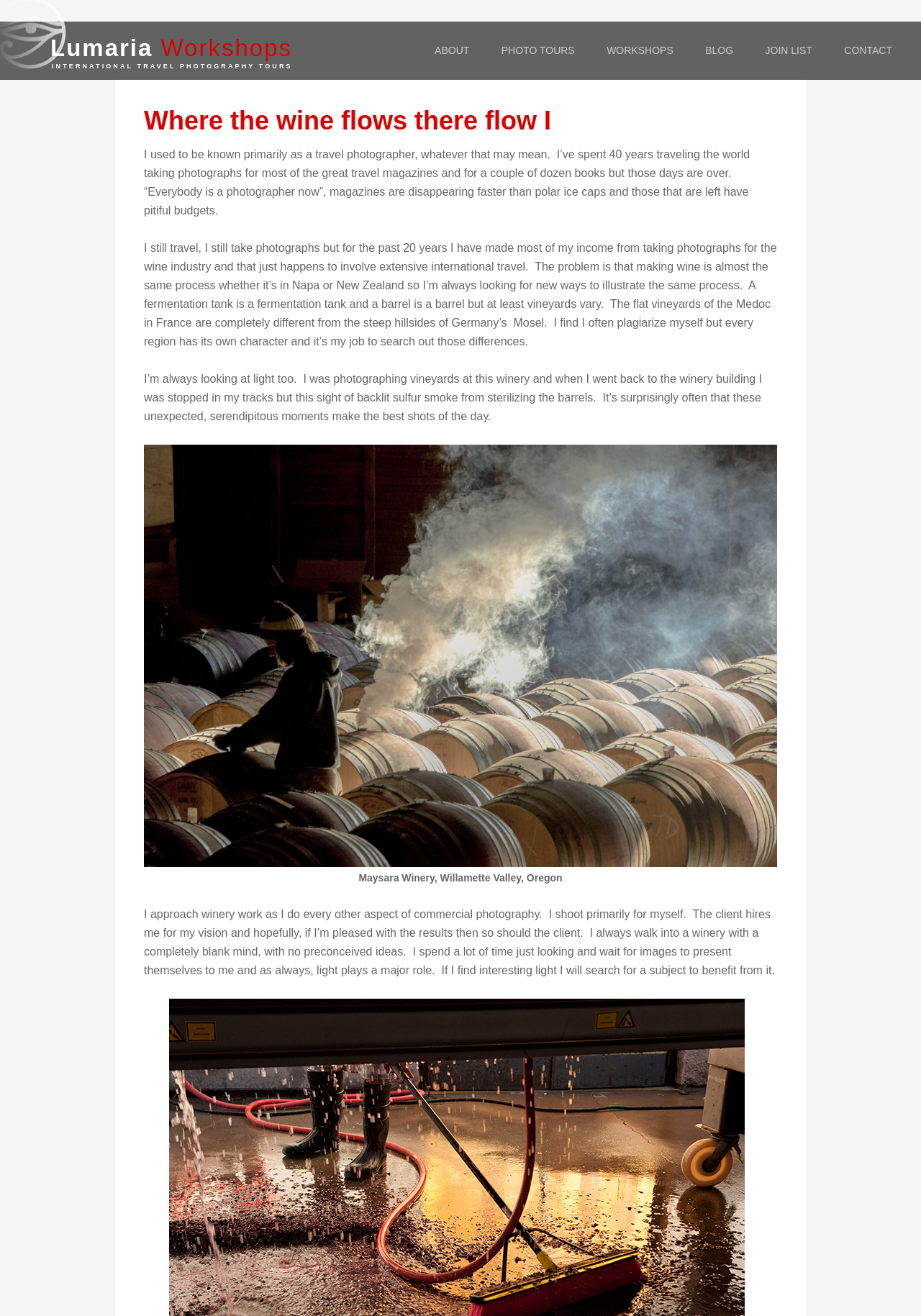Based on the image, provide a detailed and complete answer to the question: 
What is the photographer's approach to winery work?

I found the answer by reading the text on the webpage, which states 'I approach winery work as I do every other aspect of commercial photography. I shoot primarily for myself.' This suggests that the photographer's approach to winery work is to shoot primarily for himself, rather than solely for the client.